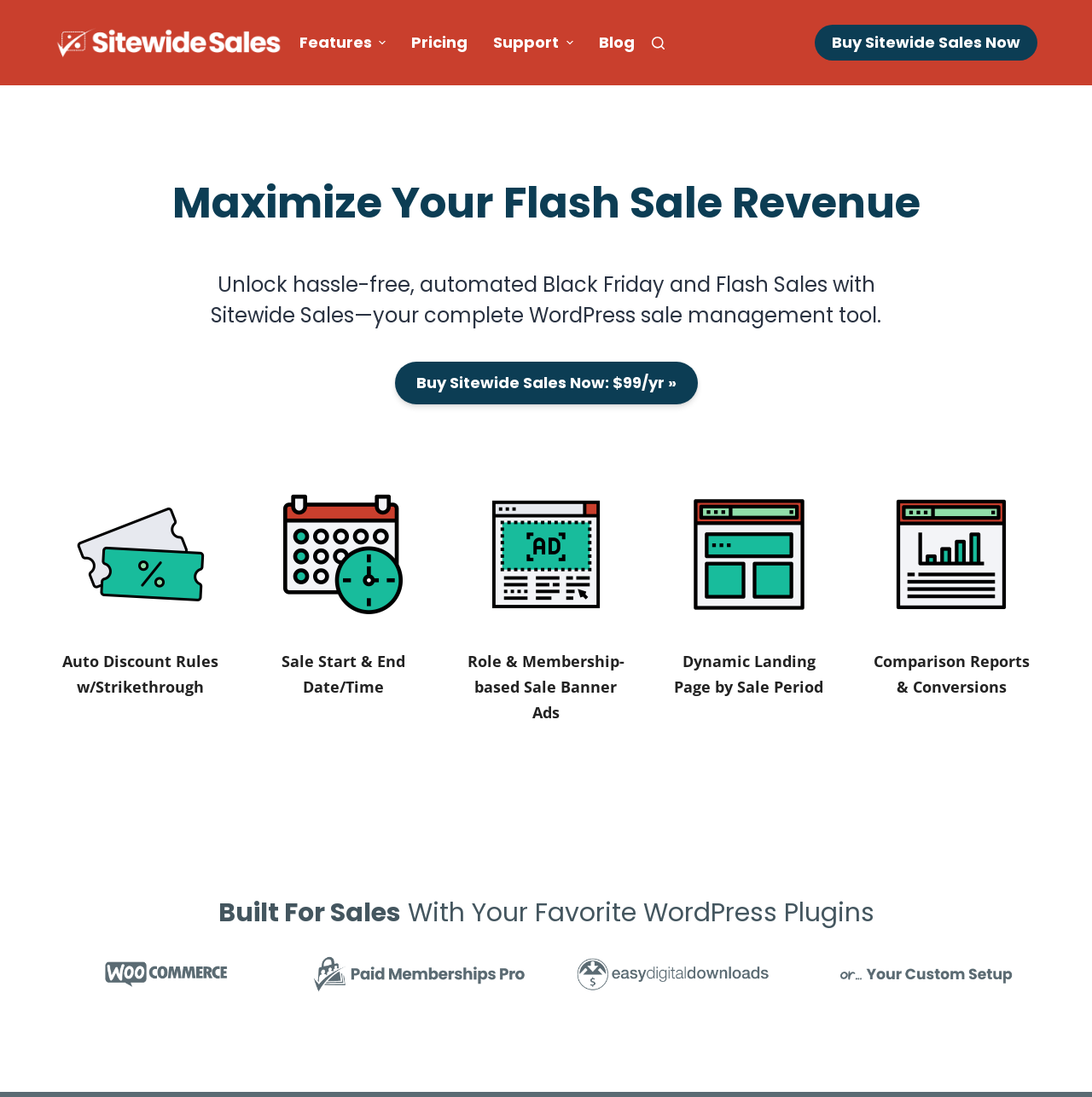Using the description "Features", locate and provide the bounding box of the UI element.

[0.274, 0.0, 0.365, 0.078]